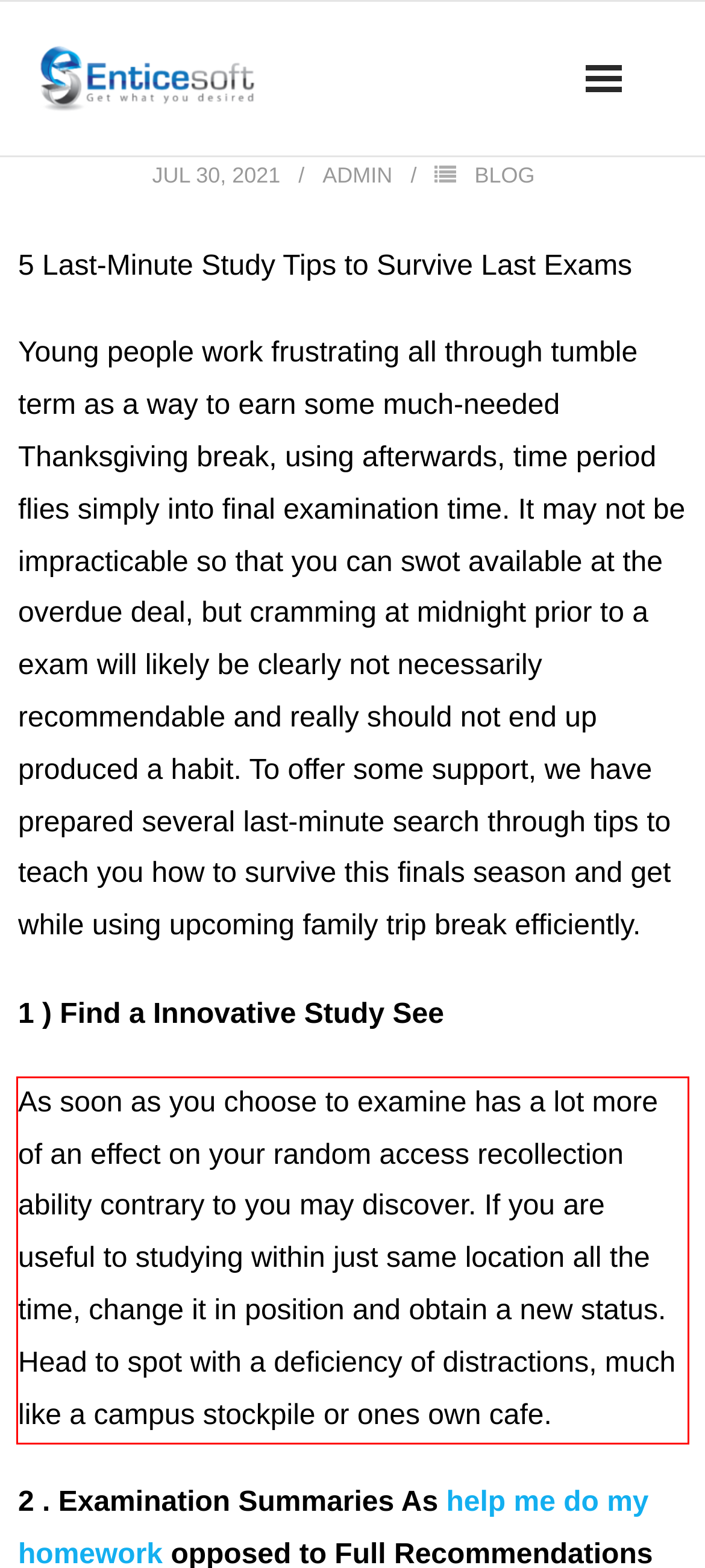View the screenshot of the webpage and identify the UI element surrounded by a red bounding box. Extract the text contained within this red bounding box.

As soon as you choose to examine has a lot more of an effect on your random access recollection ability contrary to you may discover. If you are useful to studying within just same location all the time, change it in position and obtain a new status. Head to spot with a deficiency of distractions, much like a campus stockpile or ones own cafe.